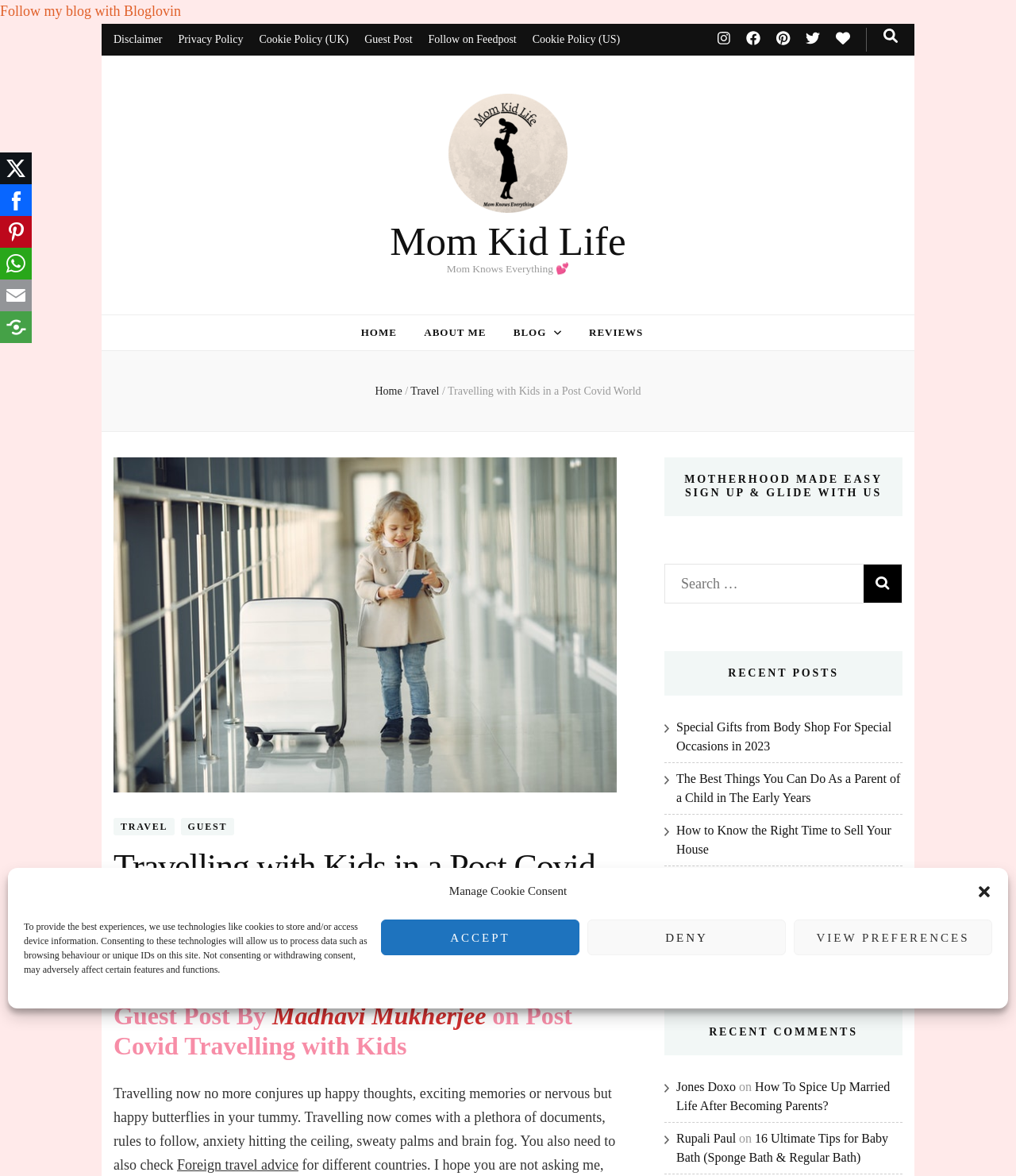Give the bounding box coordinates for the element described by: "Mom Kid Life".

[0.384, 0.186, 0.616, 0.224]